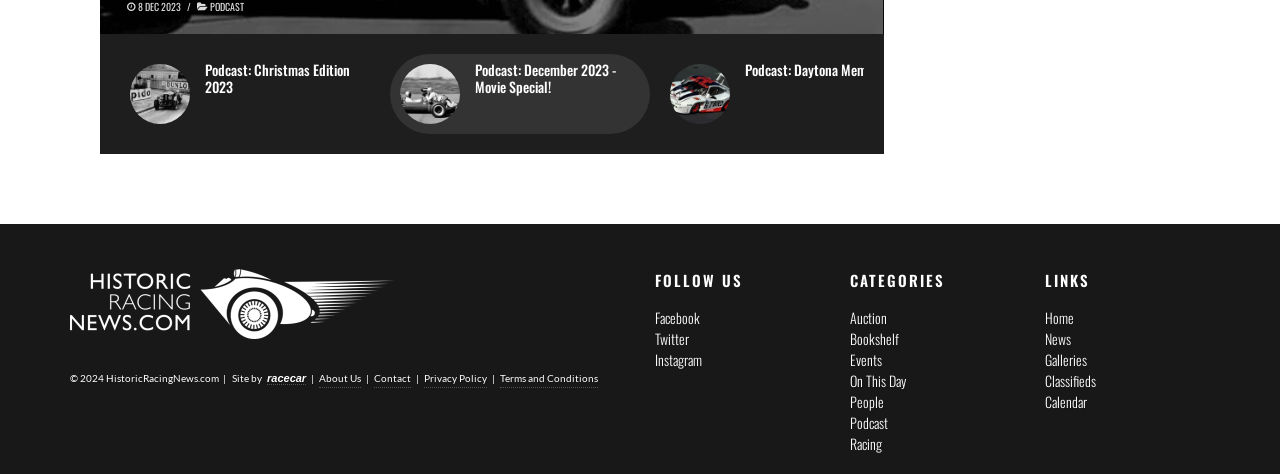What is the last link in the 'LINKS' section?
Using the image as a reference, answer with just one word or a short phrase.

Calendar